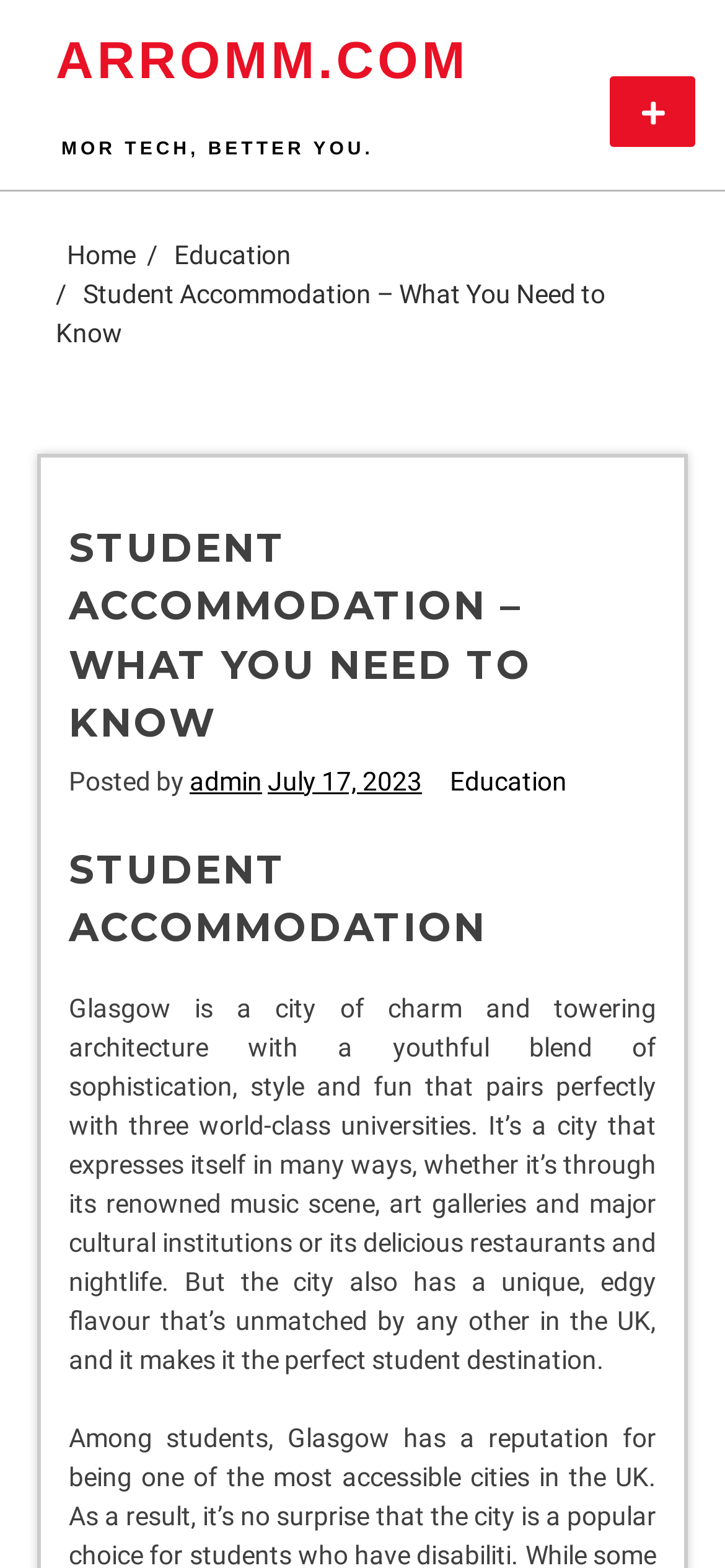Determine the bounding box coordinates for the area you should click to complete the following instruction: "Click the here link to view technical documents".

None